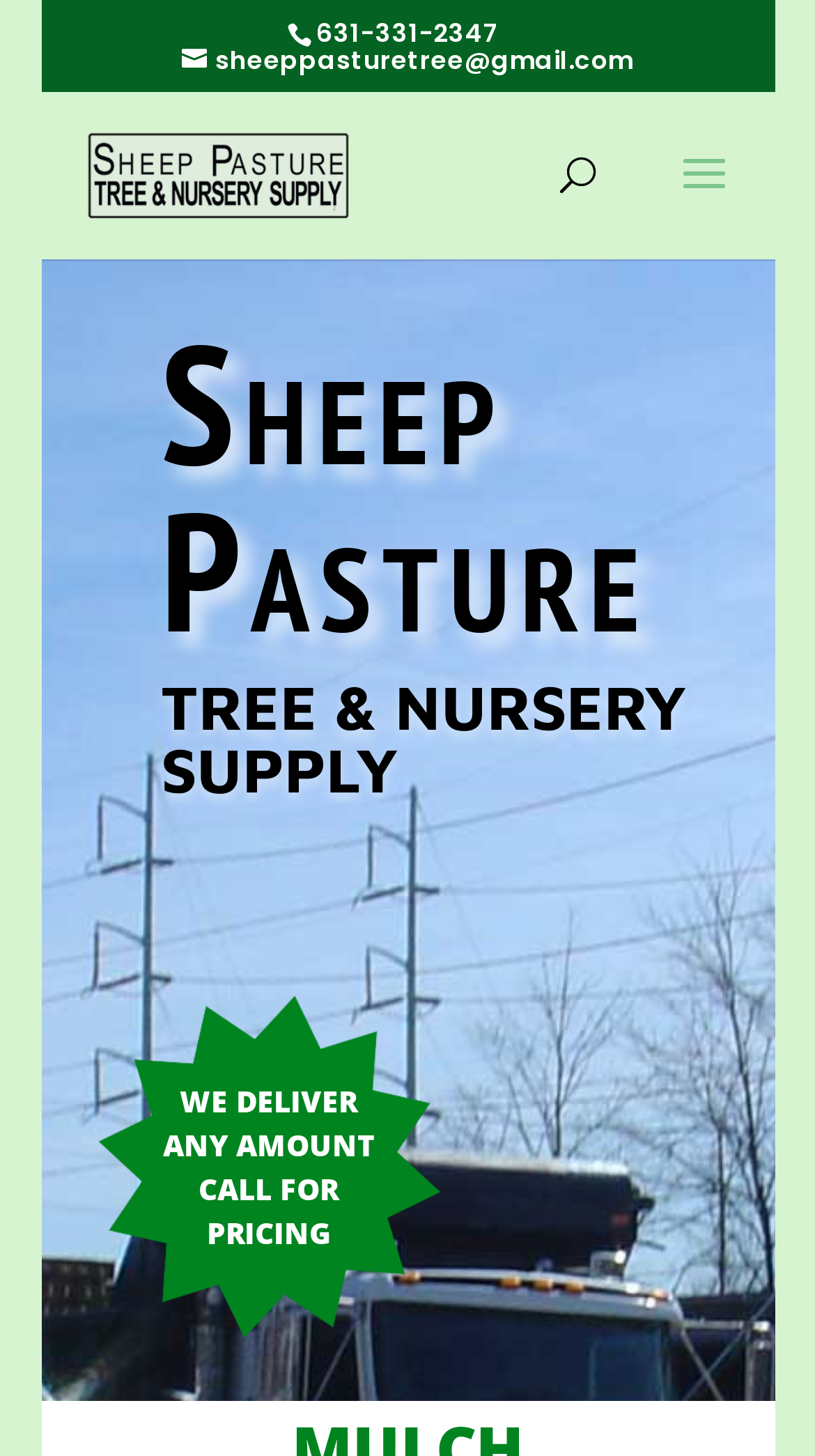Please determine the bounding box of the UI element that matches this description: Personal Blog theme. The coordinates should be given as (top-left x, top-left y, bottom-right x, bottom-right y), with all values between 0 and 1.

None